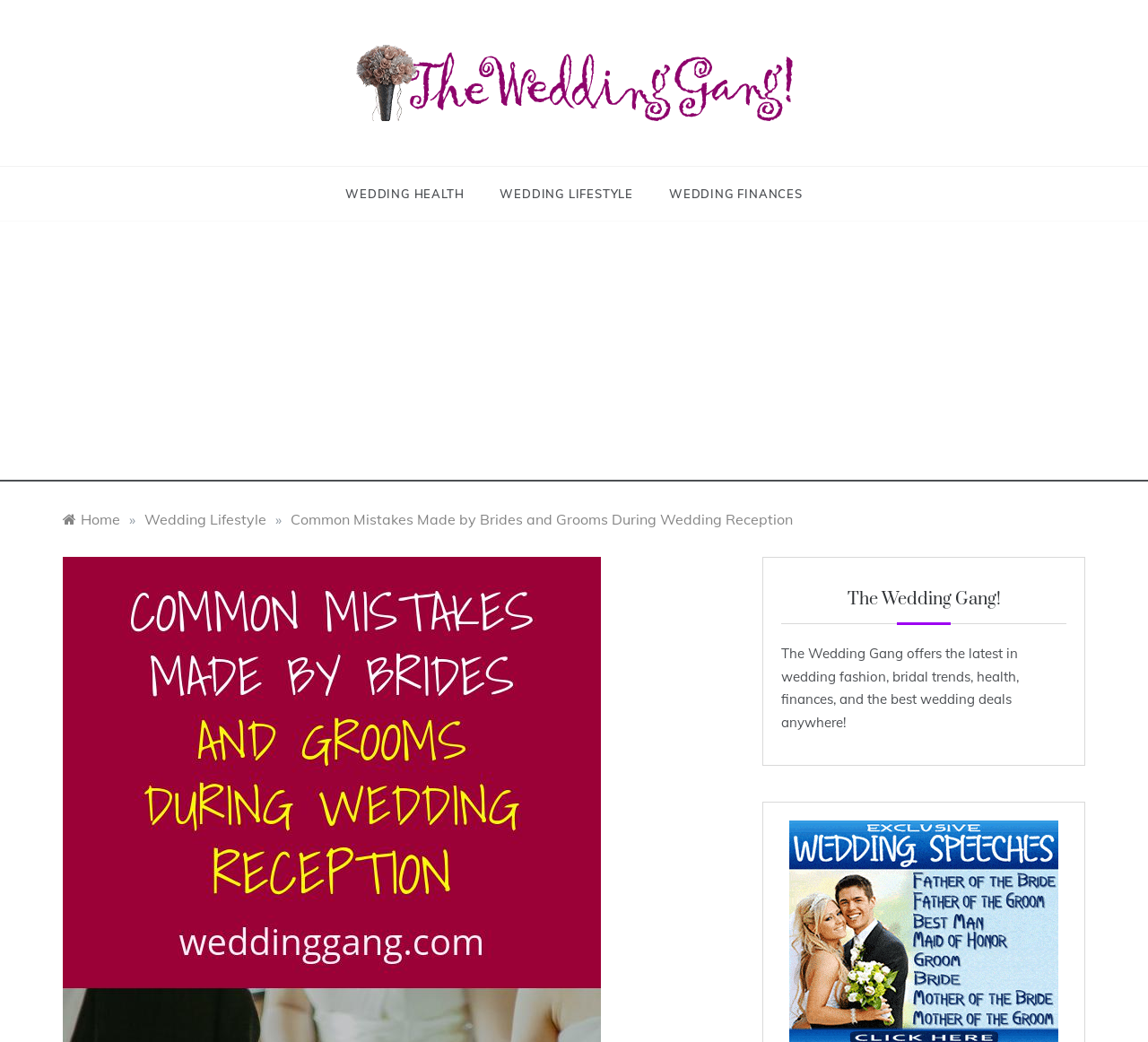Identify the bounding box coordinates of the element to click to follow this instruction: 'Explore Nacho Casanova's selected projects'. Ensure the coordinates are four float values between 0 and 1, provided as [left, top, right, bottom].

None